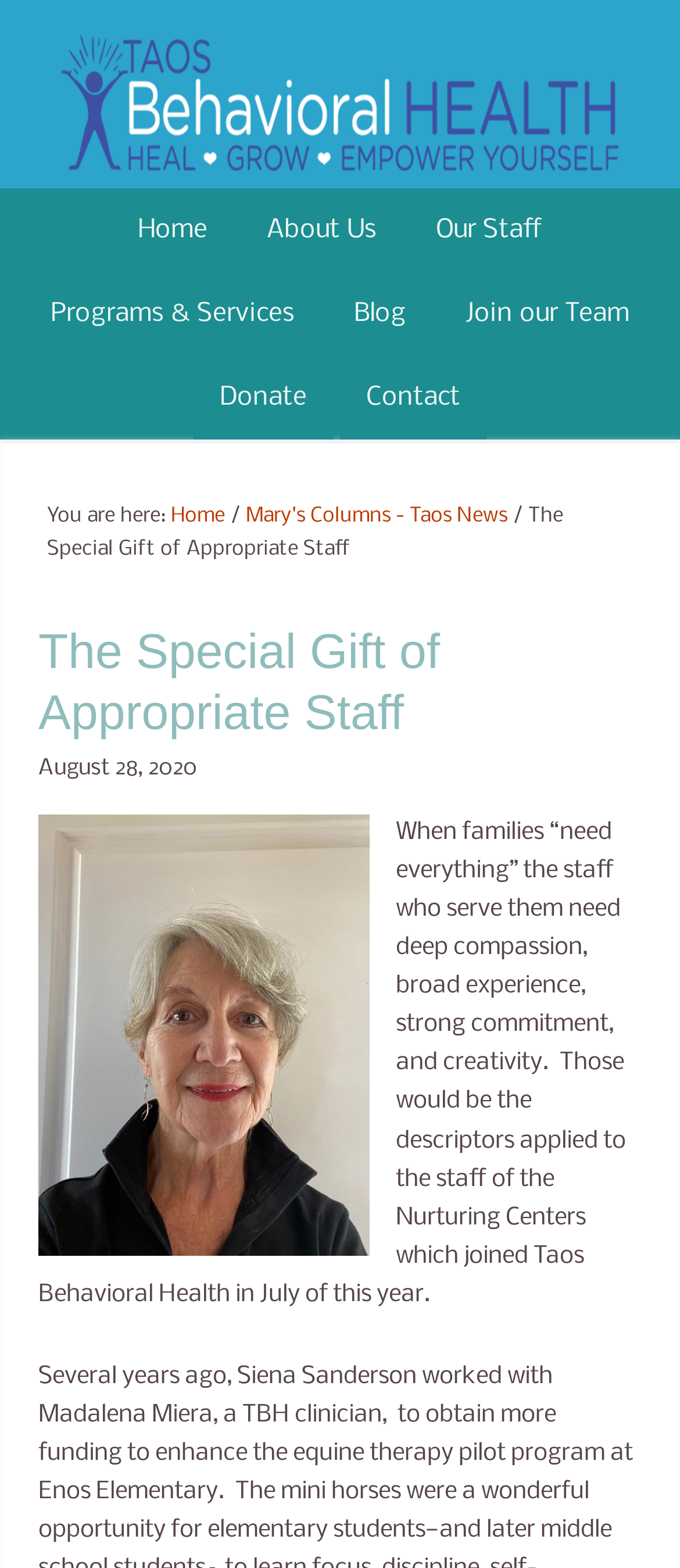Please look at the image and answer the question with a detailed explanation: What is the last link in the navigation menu?

I found the last link in the navigation menu by looking at the link elements in the navigation menu and determining that the last one is 'Contact'.